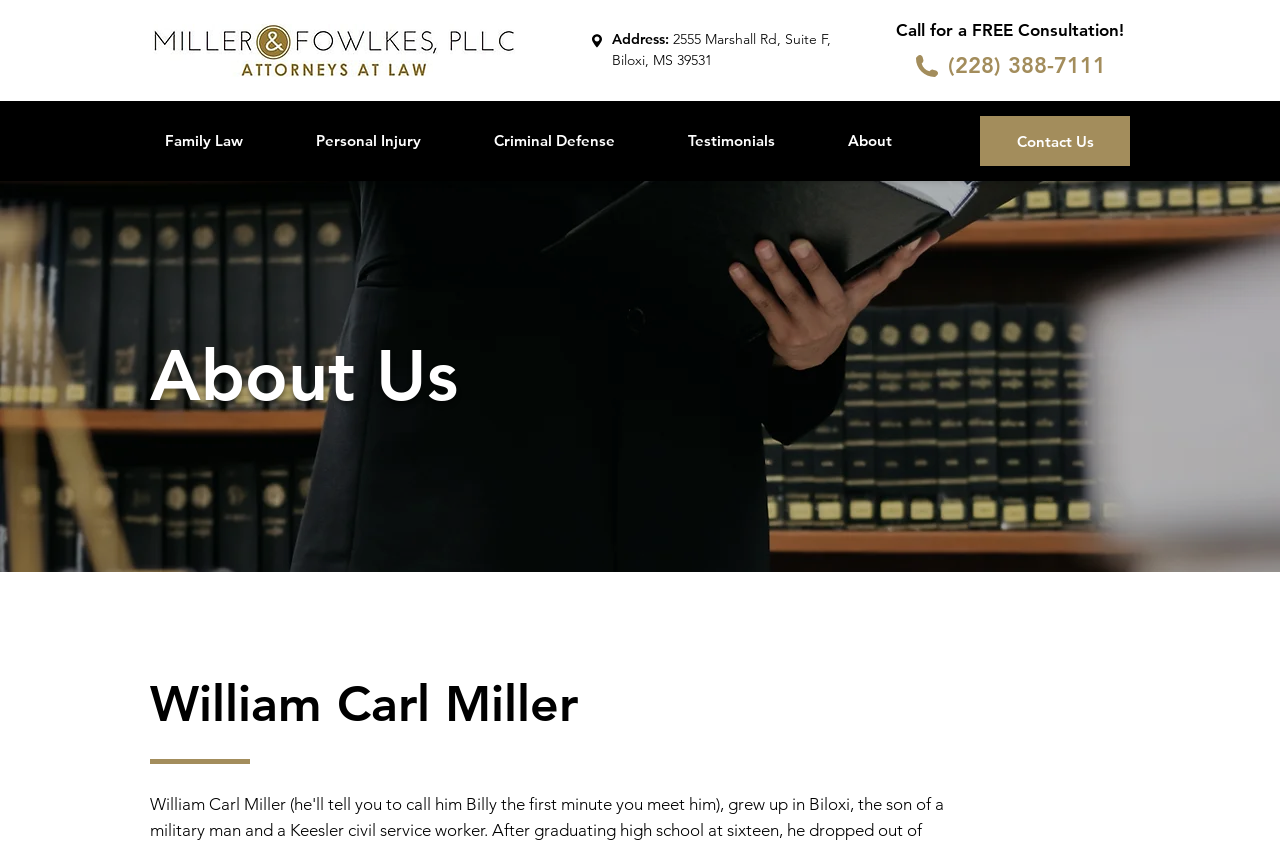Show the bounding box coordinates for the HTML element as described: "Personal Injury".

[0.235, 0.137, 0.374, 0.196]